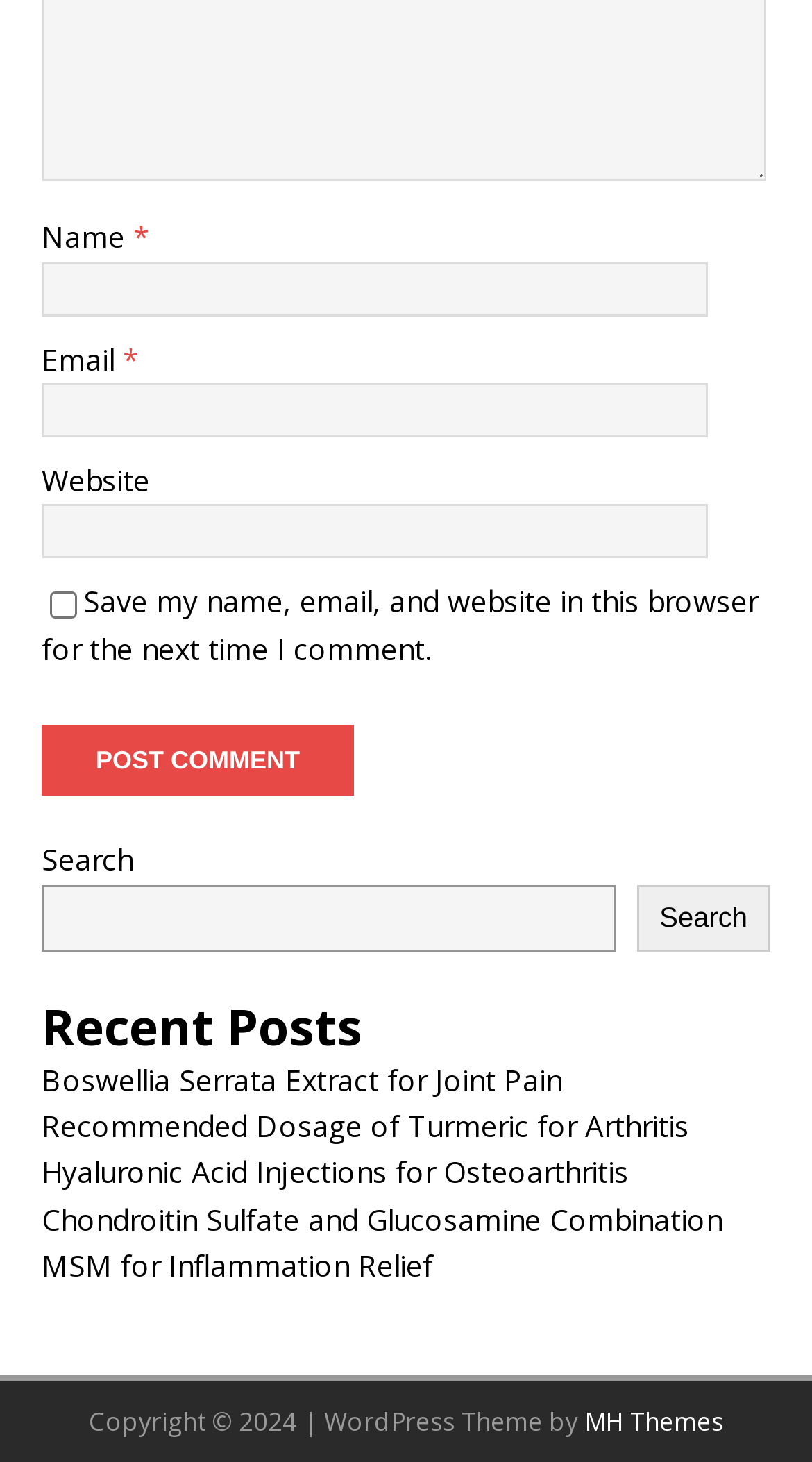Provide a brief response to the question using a single word or phrase: 
What is the copyright year of the website?

2024